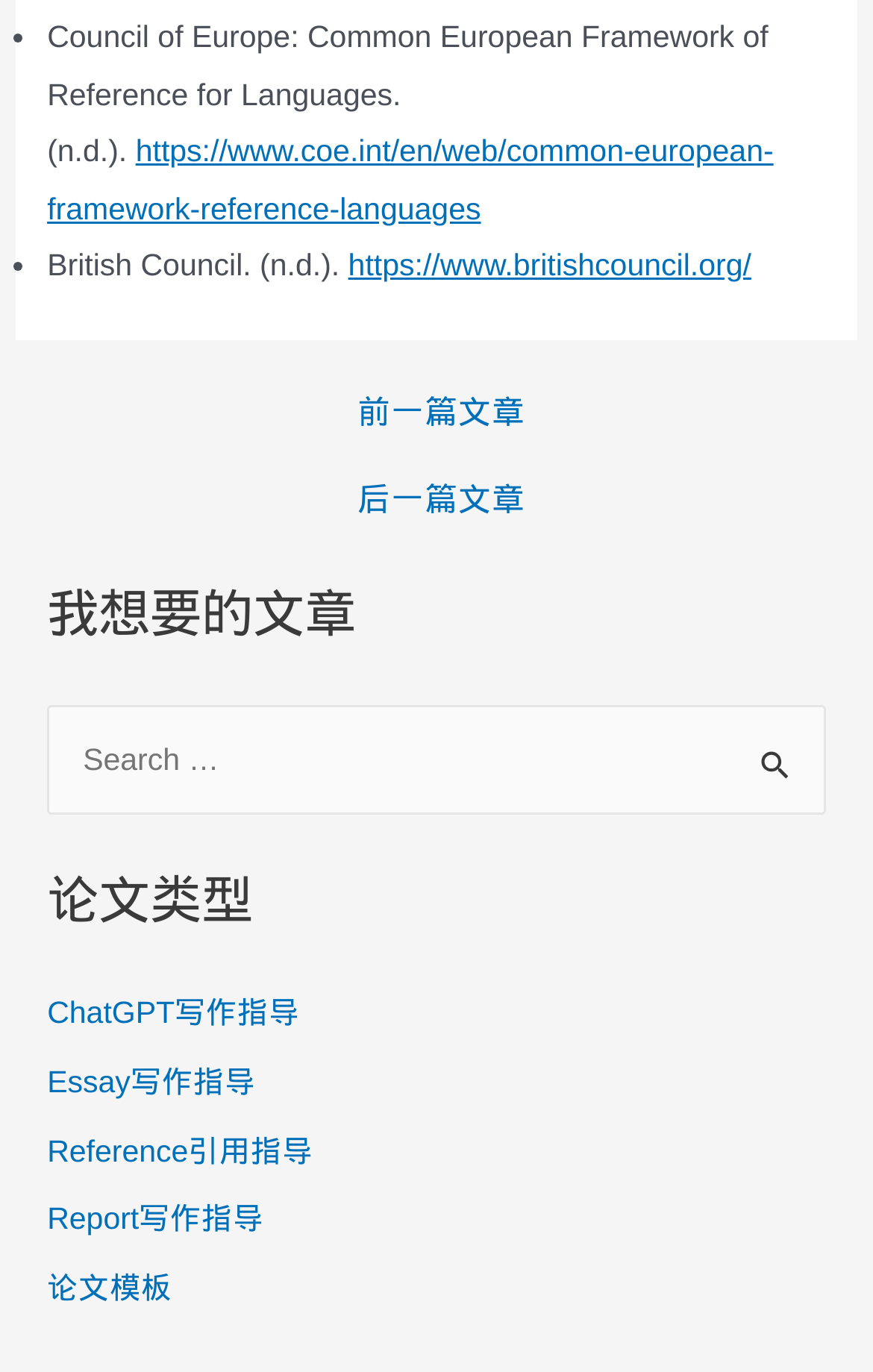Locate the bounding box of the UI element based on this description: "Talent Agency". Provide four float numbers between 0 and 1 as [left, top, right, bottom].

None